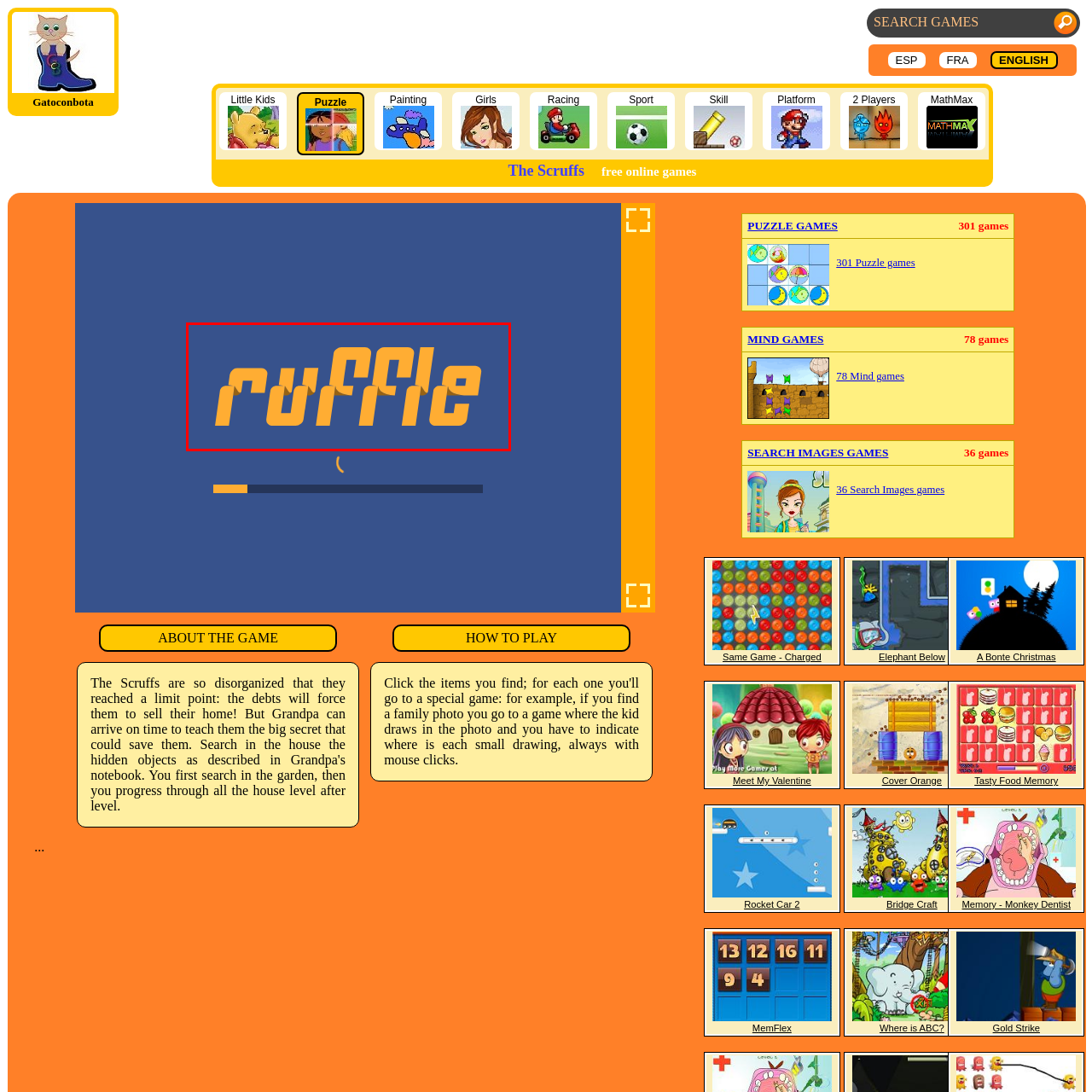Describe in detail the elements and actions shown in the image within the red-bordered area.

The image features the stylized word "ruffle" displayed prominently in a bold, playful font, set against a deep blue background. The letters are rendered in a vibrant shade of orange, creating a striking visual contrast that draws attention. Each letter exhibits a slight wave-like deformation, enhancing the playful and dynamic nature of the design. This design likely evokes a sense of fun and creativity, suitable for a platform dedicated to games or interactive content, aligning well with the overall theme of engaging and entertaining online experiences.